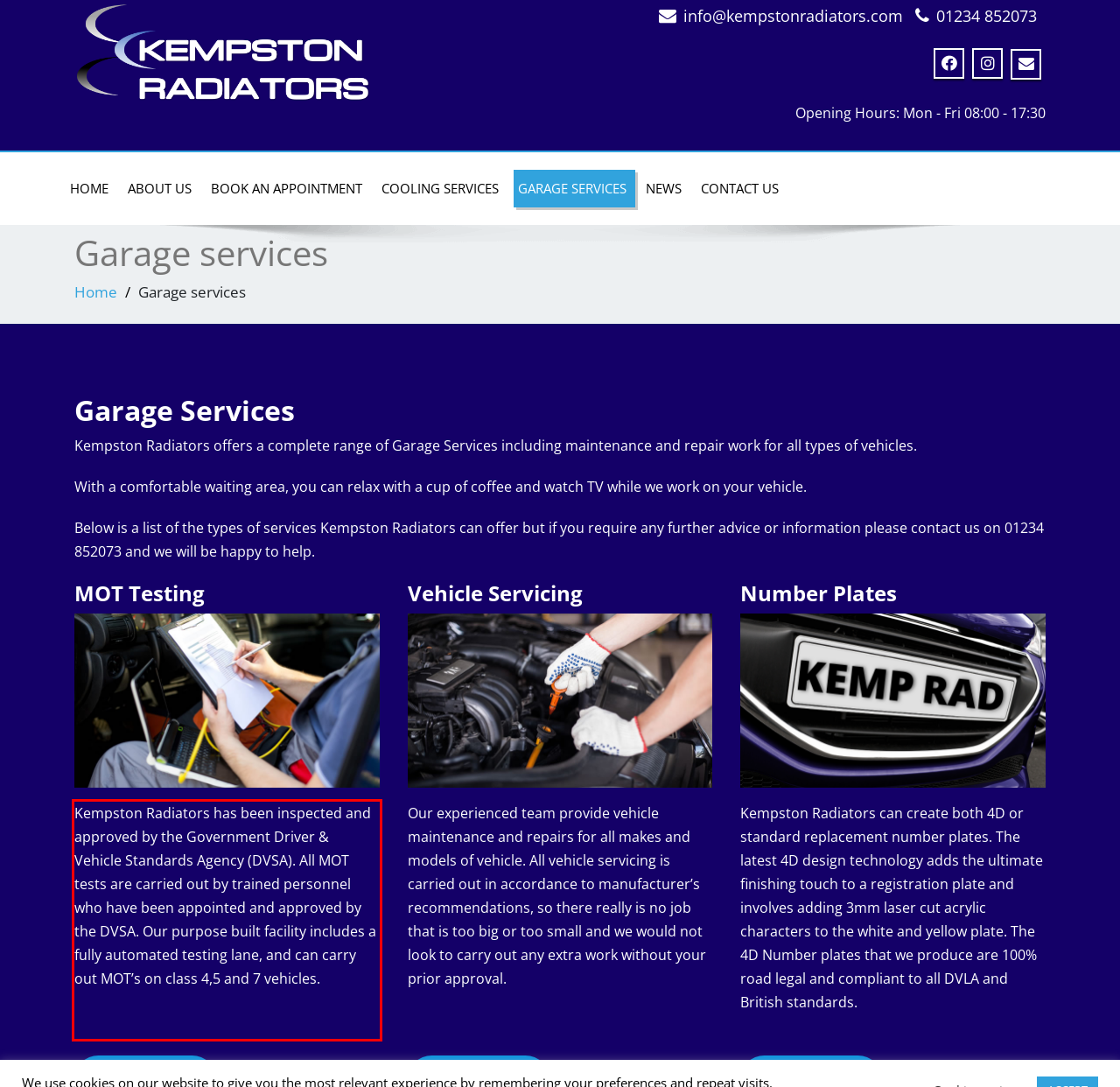Using the provided webpage screenshot, identify and read the text within the red rectangle bounding box.

Kempston Radiators has been inspected and approved by the Government Driver & Vehicle Standards Agency (DVSA). All MOT tests are carried out by trained personnel who have been appointed and approved by the DVSA. Our purpose built facility includes a fully automated testing lane, and can carry out MOT’s on class 4,5 and 7 vehicles.